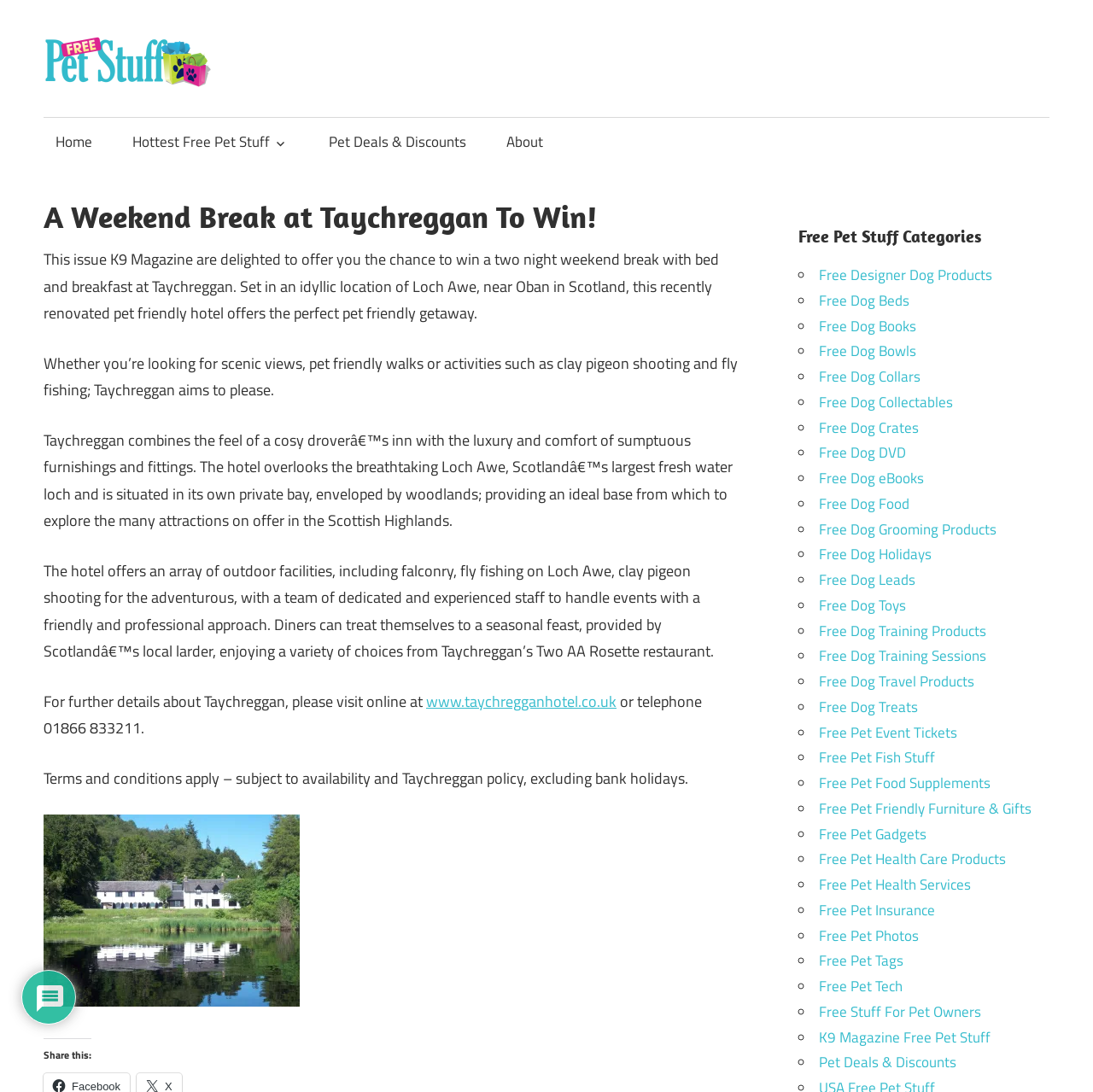Determine the bounding box coordinates of the clickable area required to perform the following instruction: "Visit 'www.taychregganhotel.co.uk'". The coordinates should be represented as four float numbers between 0 and 1: [left, top, right, bottom].

[0.39, 0.632, 0.564, 0.653]